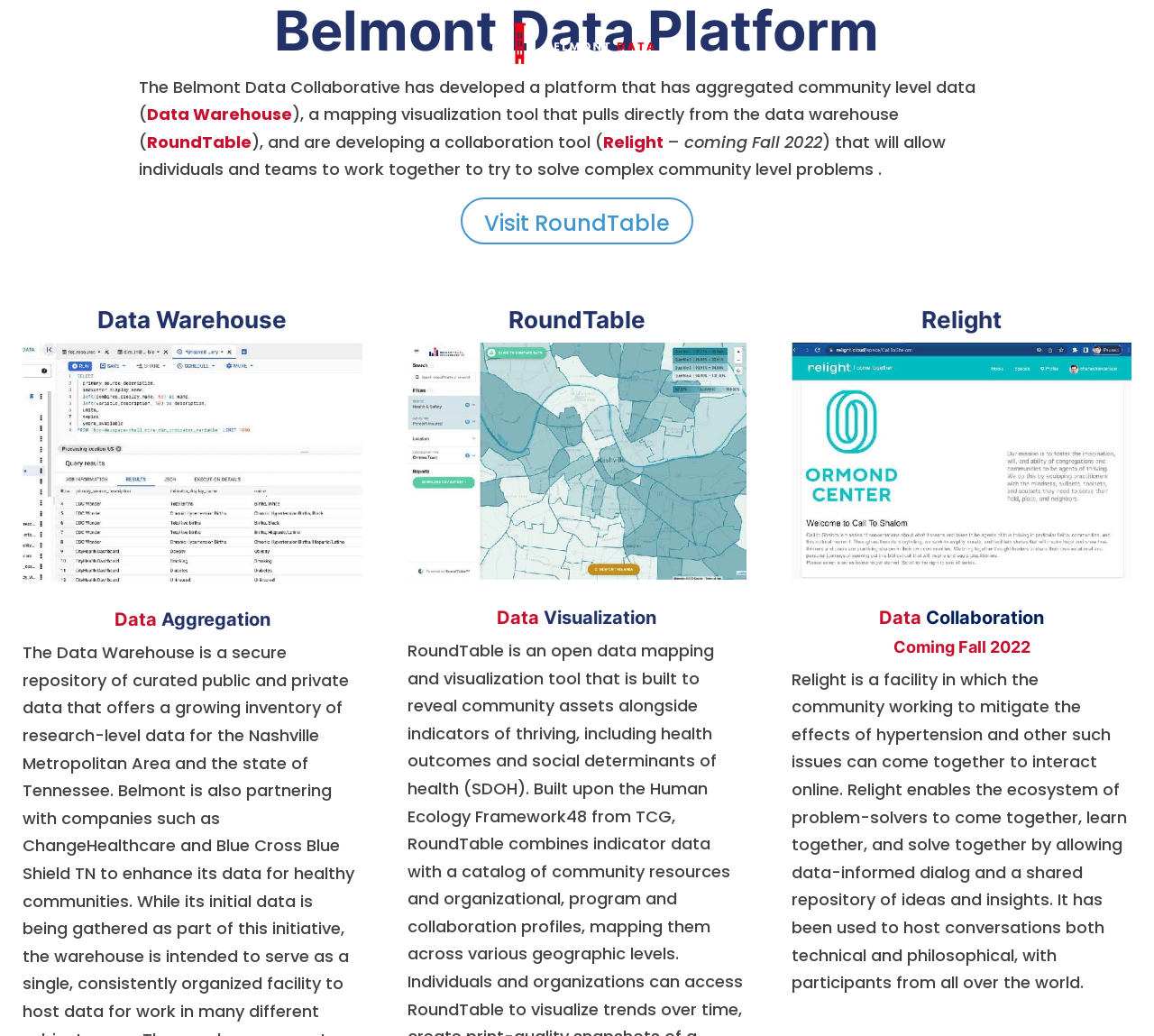Given the element description, predict the bounding box coordinates in the format (top-left x, top-left y, bottom-right x, bottom-right y), using floating point numbers between 0 and 1: Log in with Email

None